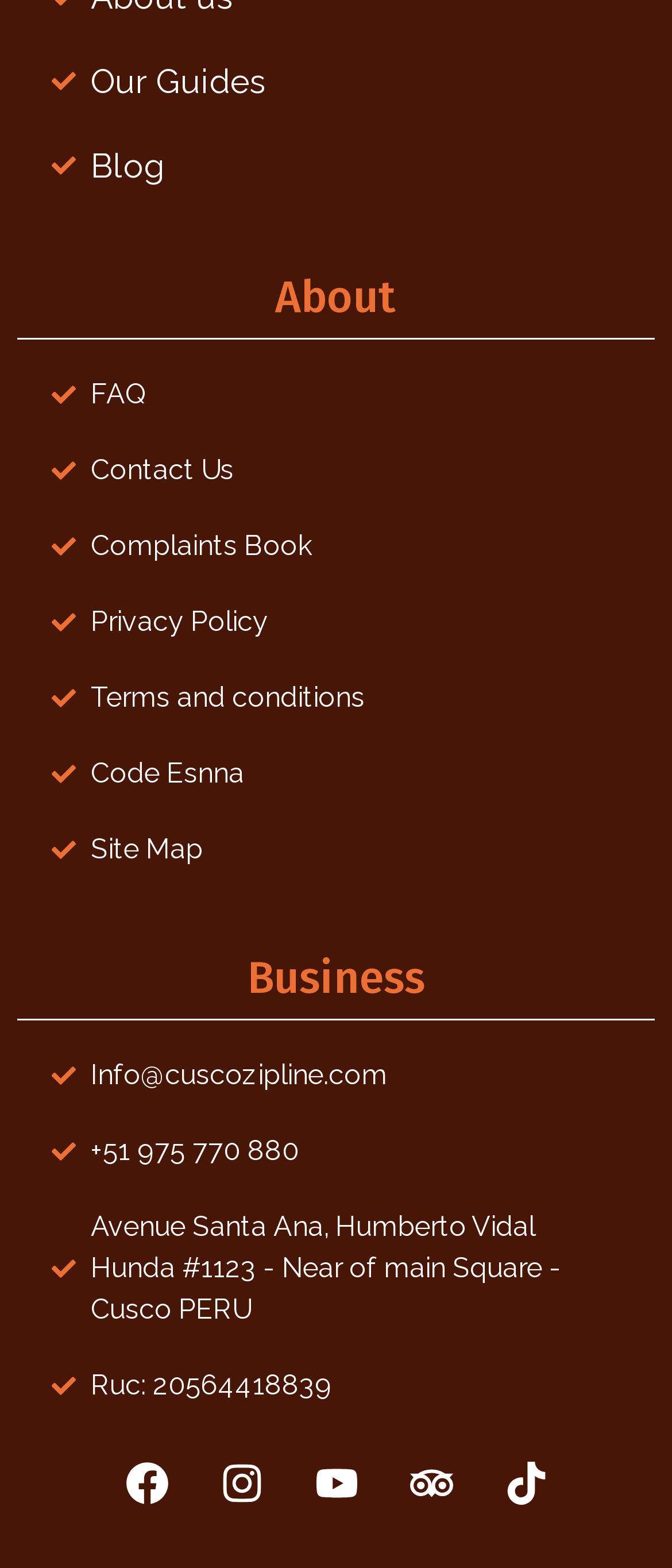Please determine the bounding box coordinates of the element's region to click in order to carry out the following instruction: "Follow us on Facebook". The coordinates should be four float numbers between 0 and 1, i.e., [left, top, right, bottom].

[0.154, 0.919, 0.282, 0.974]